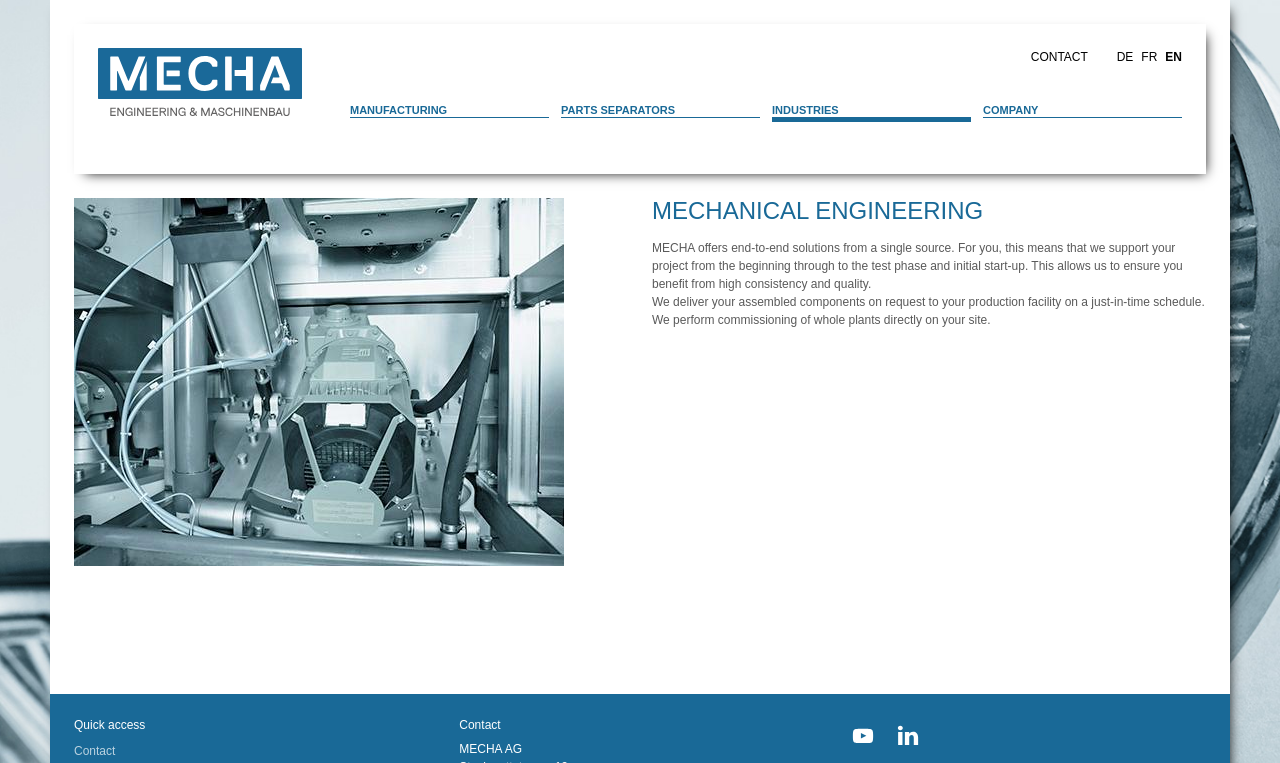What is the company name?
Refer to the screenshot and respond with a concise word or phrase.

MECHA AG